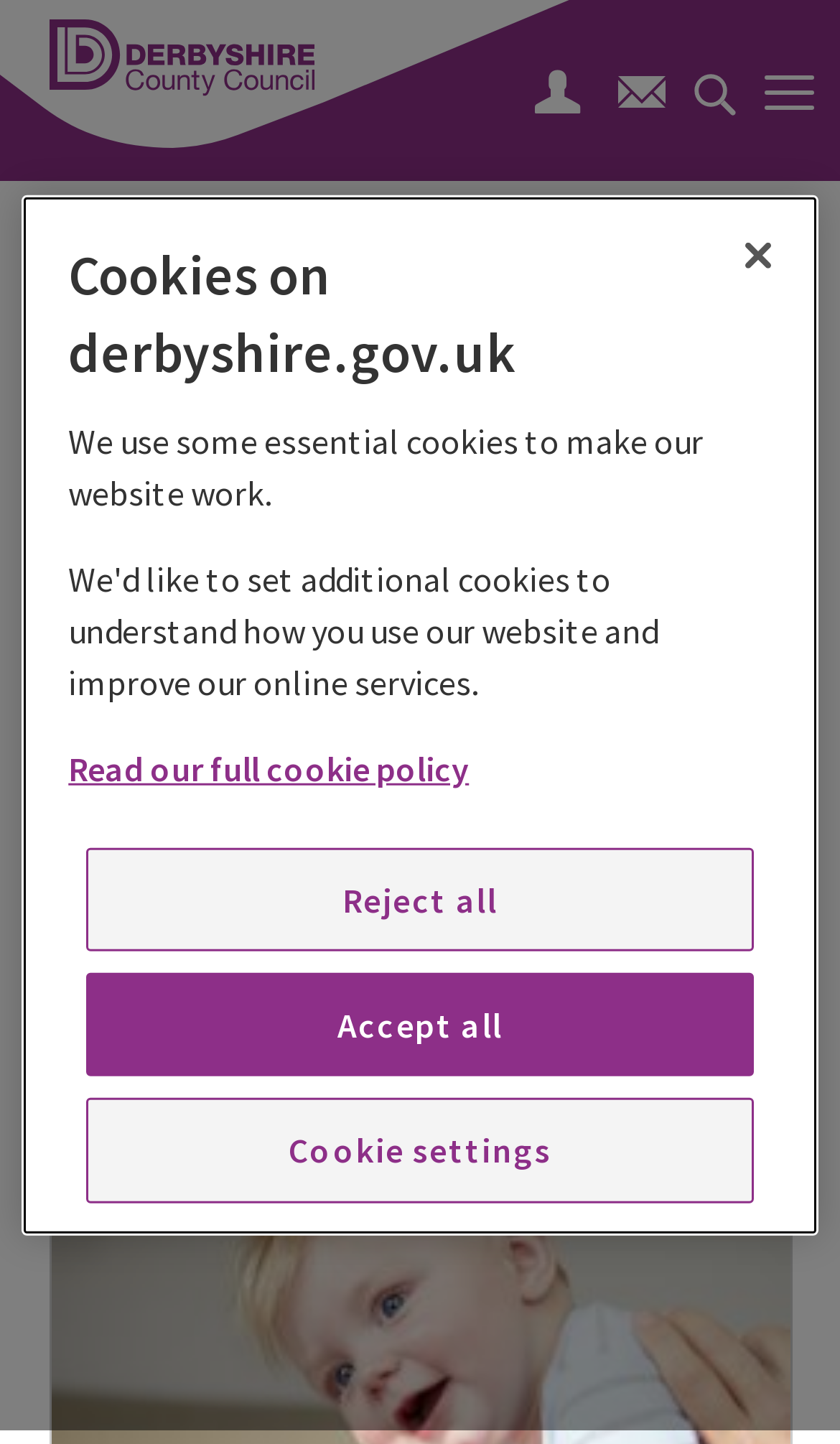Reply to the question with a single word or phrase:
What type of image is on the webpage?

Girl in a field of wheat